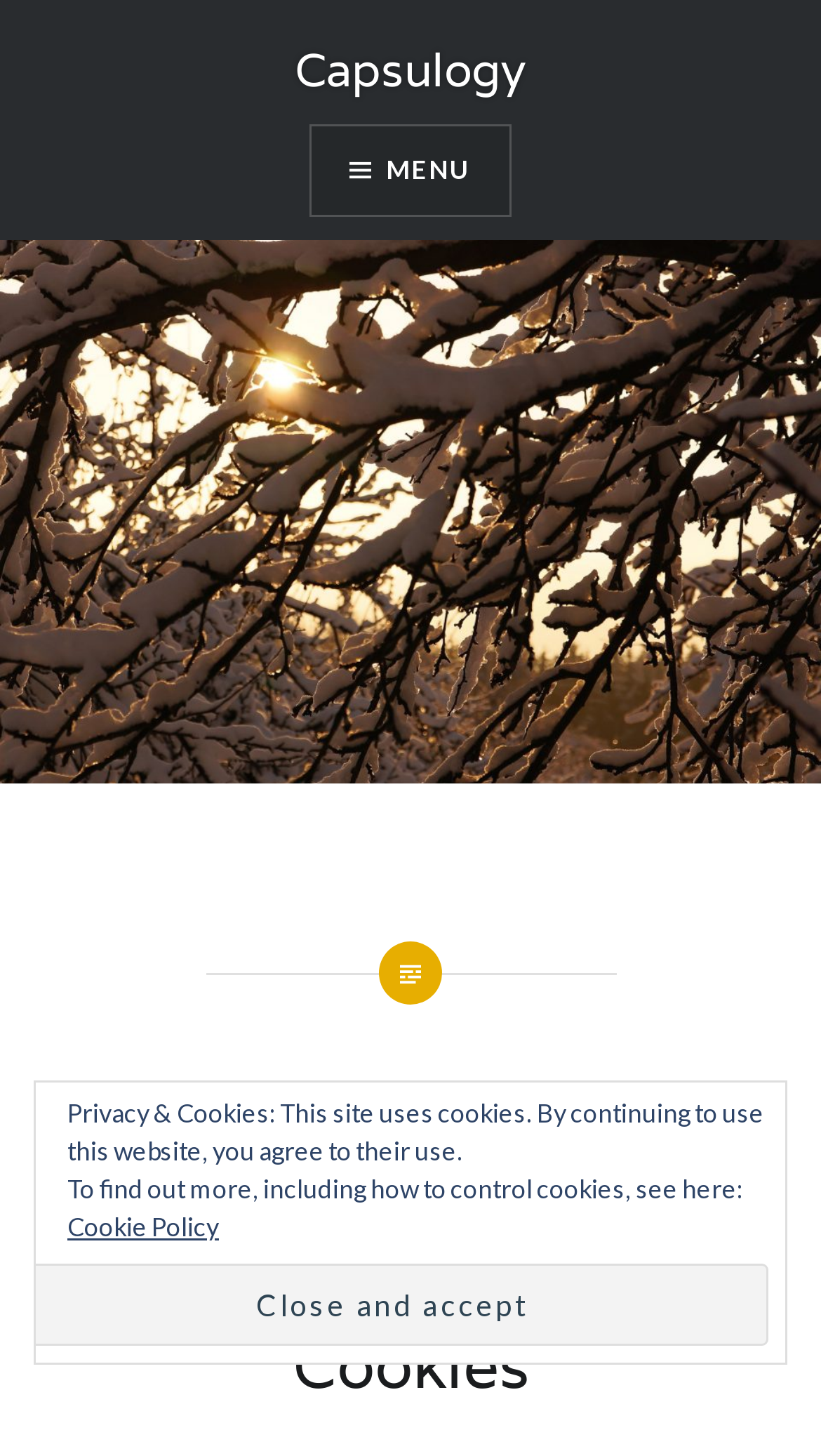What is the flavor of the Snack capsules?
Using the image, give a concise answer in the form of a single word or short phrase.

Butter Pecan Cookies